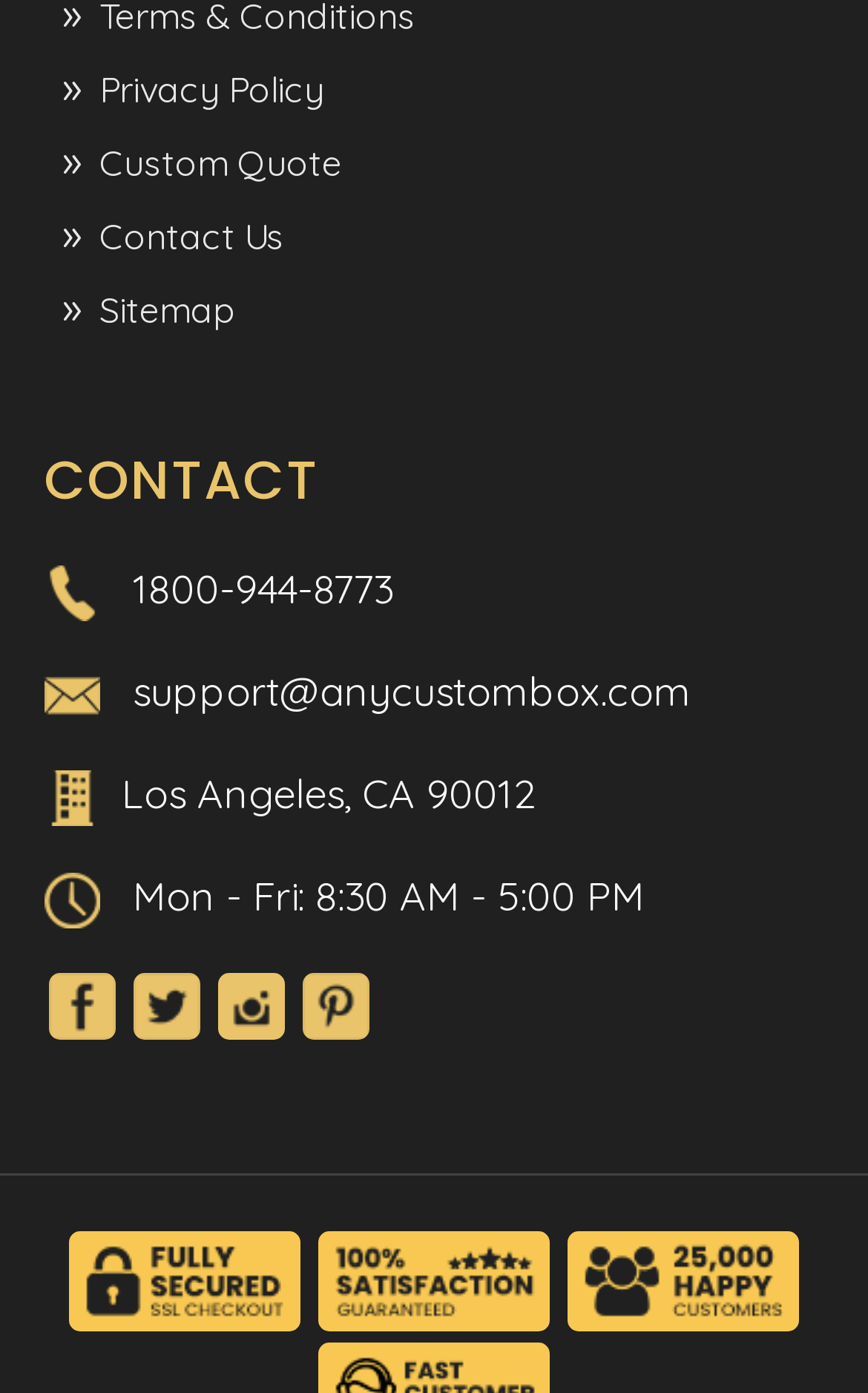What is the phone number to contact?
Refer to the screenshot and deliver a thorough answer to the question presented.

I found the phone number by looking at the contact information section, where I saw an image of a phone number, and next to it, a link with the phone number '1800-944-8773'.